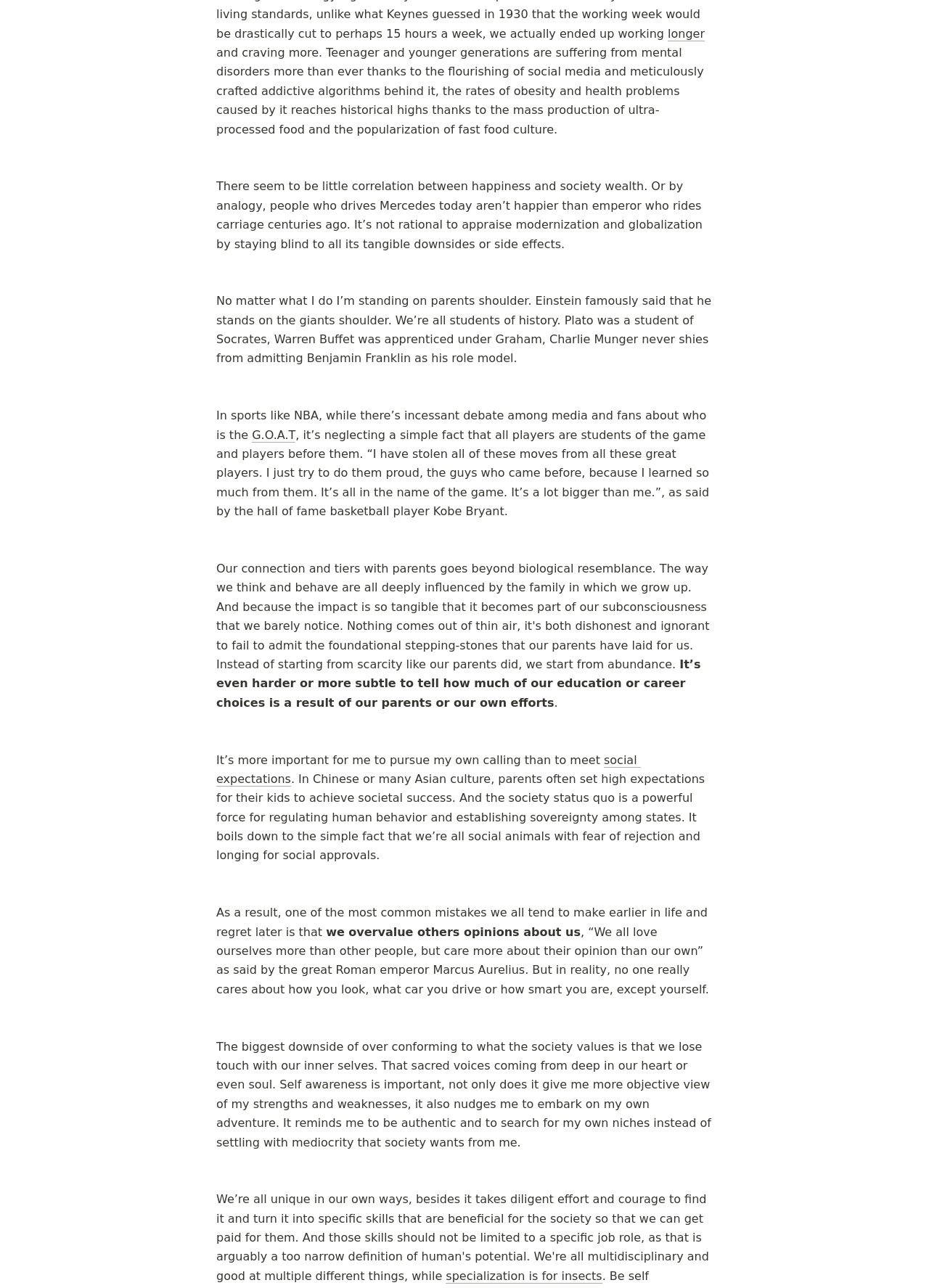What is the author's view on modernization and globalization?
Could you answer the question in a detailed manner, providing as much information as possible?

The author suggests that modernization and globalization have tangible downsides, citing the examples of social media and ultra-processed food contributing to mental disorders and health problems. The author implies that it is not rational to appraise modernization and globalization without considering these negative consequences.